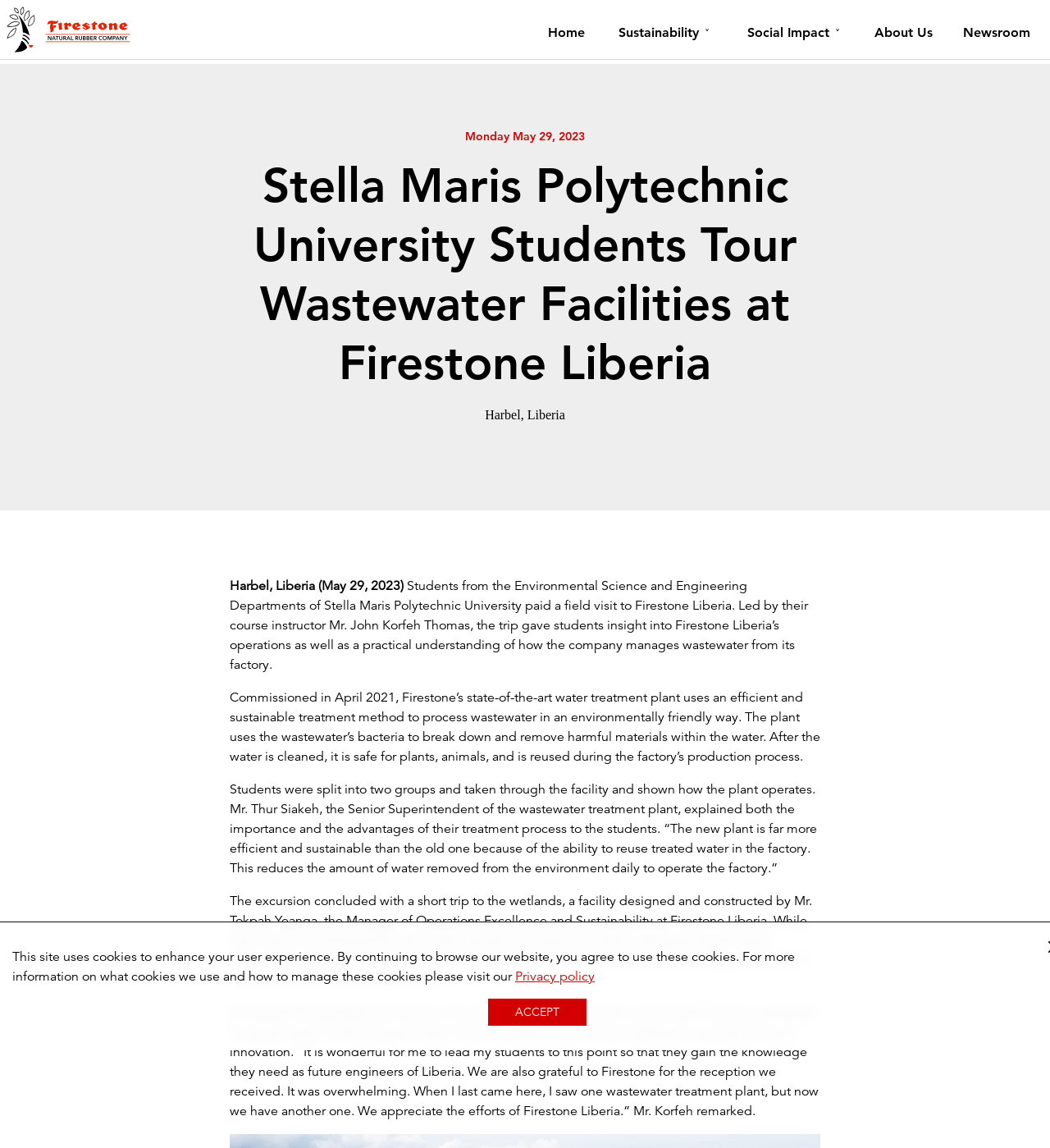Describe every aspect of the webpage comprehensively.

This webpage is about Stella Maris Polytechnic University students touring wastewater facilities at Firestone Liberia. At the top left, there is an image without an alt description. Below the image, there is a navigation menu with links to "Home", "Sustainability", "Social Impact", "About Us", and "Newsroom". 

To the right of the navigation menu, there is a date "Monday May 29, 2023". Below the date, there is a main heading that reads "Stella Maris Polytechnic University Students Tour Wastewater Facilities at Firestone Liberia". 

Under the main heading, there is a subheading "Harbel, Liberia" followed by a paragraph describing the students' field visit to Firestone Liberia. The paragraph is divided into four sections, each describing a different aspect of the visit. The first section explains the purpose of the visit, the second section describes the water treatment plant, the third section details the students' tour of the facility, and the fourth section concludes with the students' visit to the wetlands.

At the bottom of the page, there are two links: "Privacy policy" and "ACCEPT".